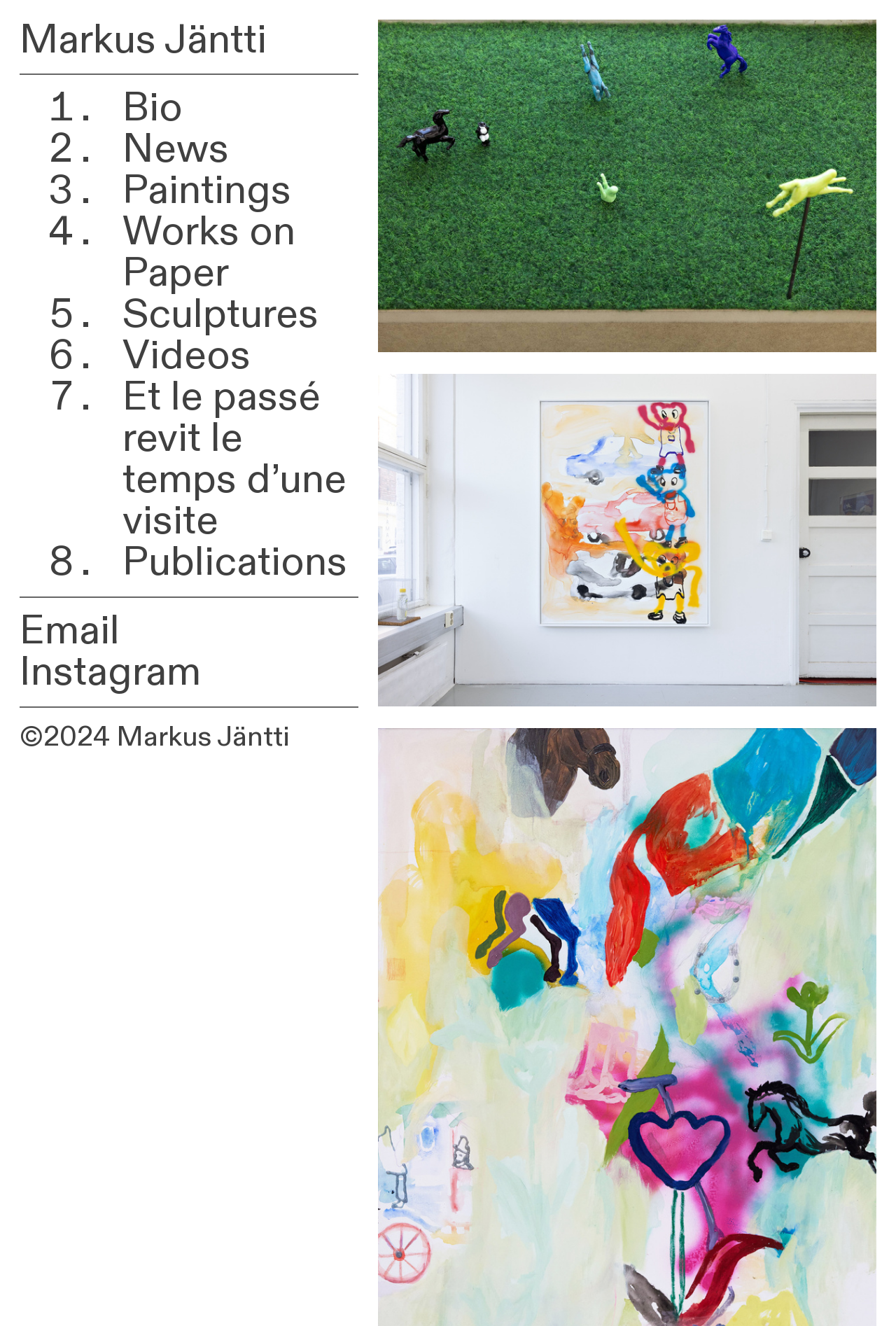Using the information shown in the image, answer the question with as much detail as possible: How many images are on the webpage?

There are two image elements on the webpage, with bounding box coordinates [0.422, 0.015, 0.978, 0.266] and [0.422, 0.282, 0.978, 0.533].